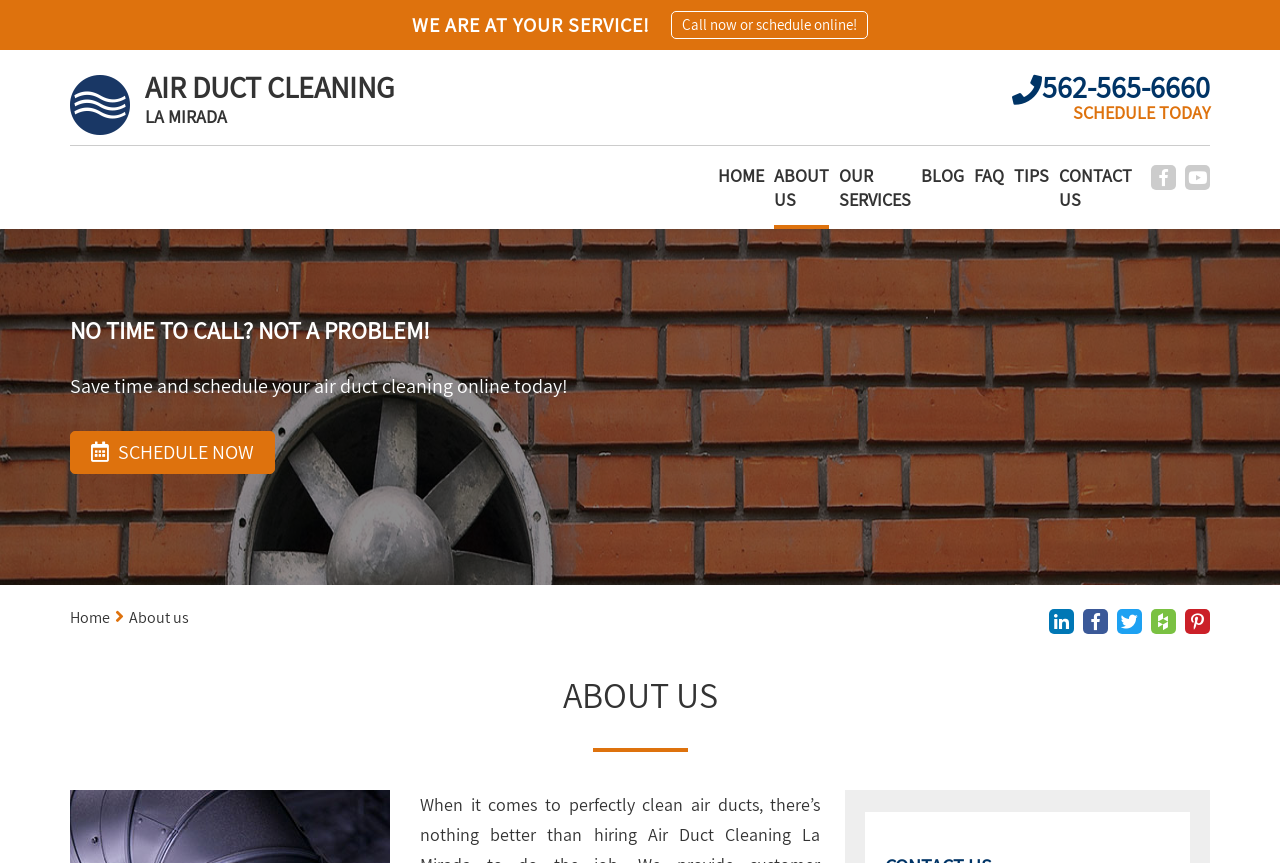Determine the bounding box coordinates in the format (top-left x, top-left y, bottom-right x, bottom-right y). Ensure all values are floating point numbers between 0 and 1. Identify the bounding box of the UI element described by: Loose Lab Grown Diamonds

None